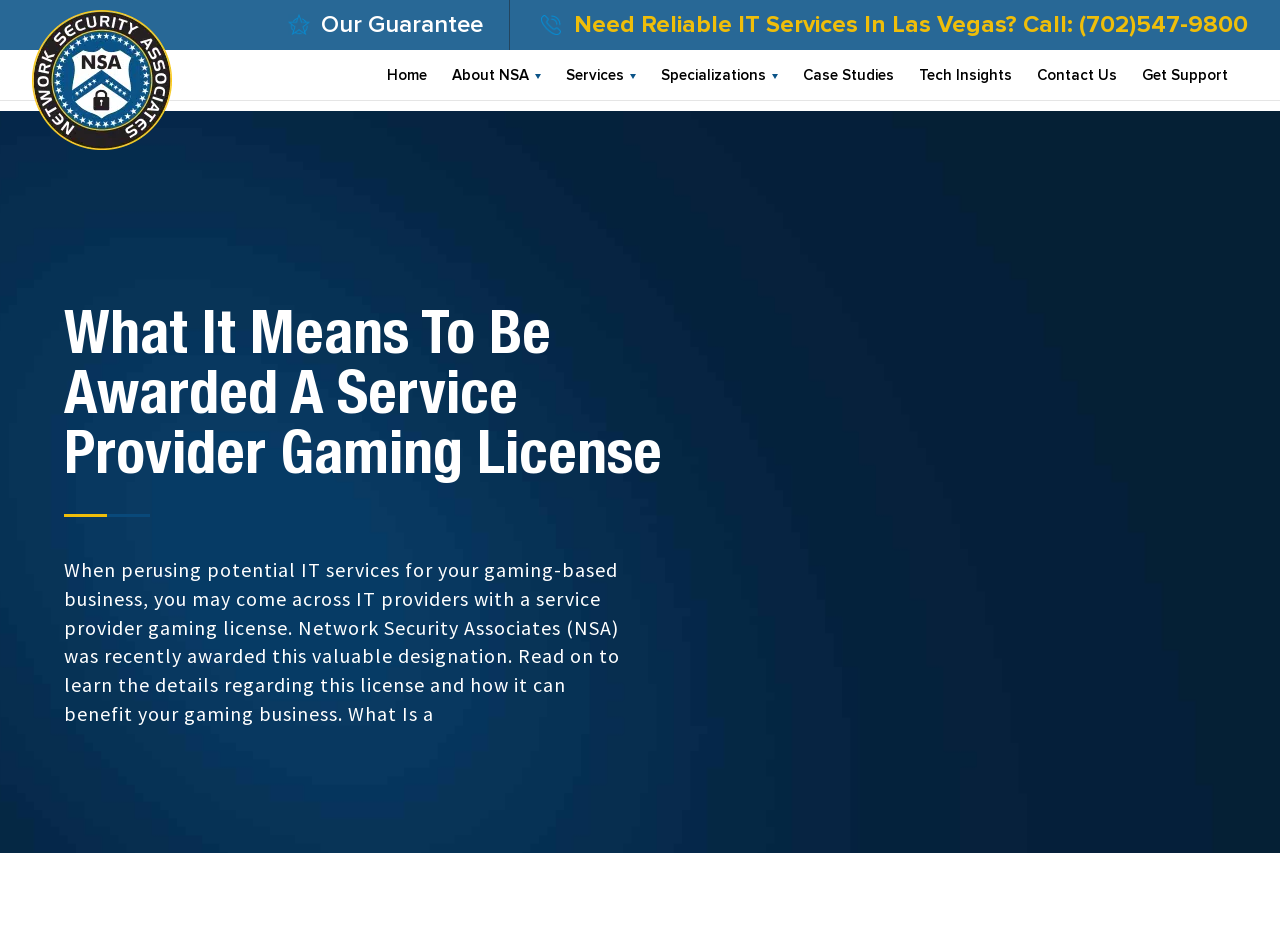Please identify the bounding box coordinates of the element's region that I should click in order to complete the following instruction: "Click on 'Our Guarantee'". The bounding box coordinates consist of four float numbers between 0 and 1, i.e., [left, top, right, bottom].

[0.251, 0.0, 0.377, 0.053]